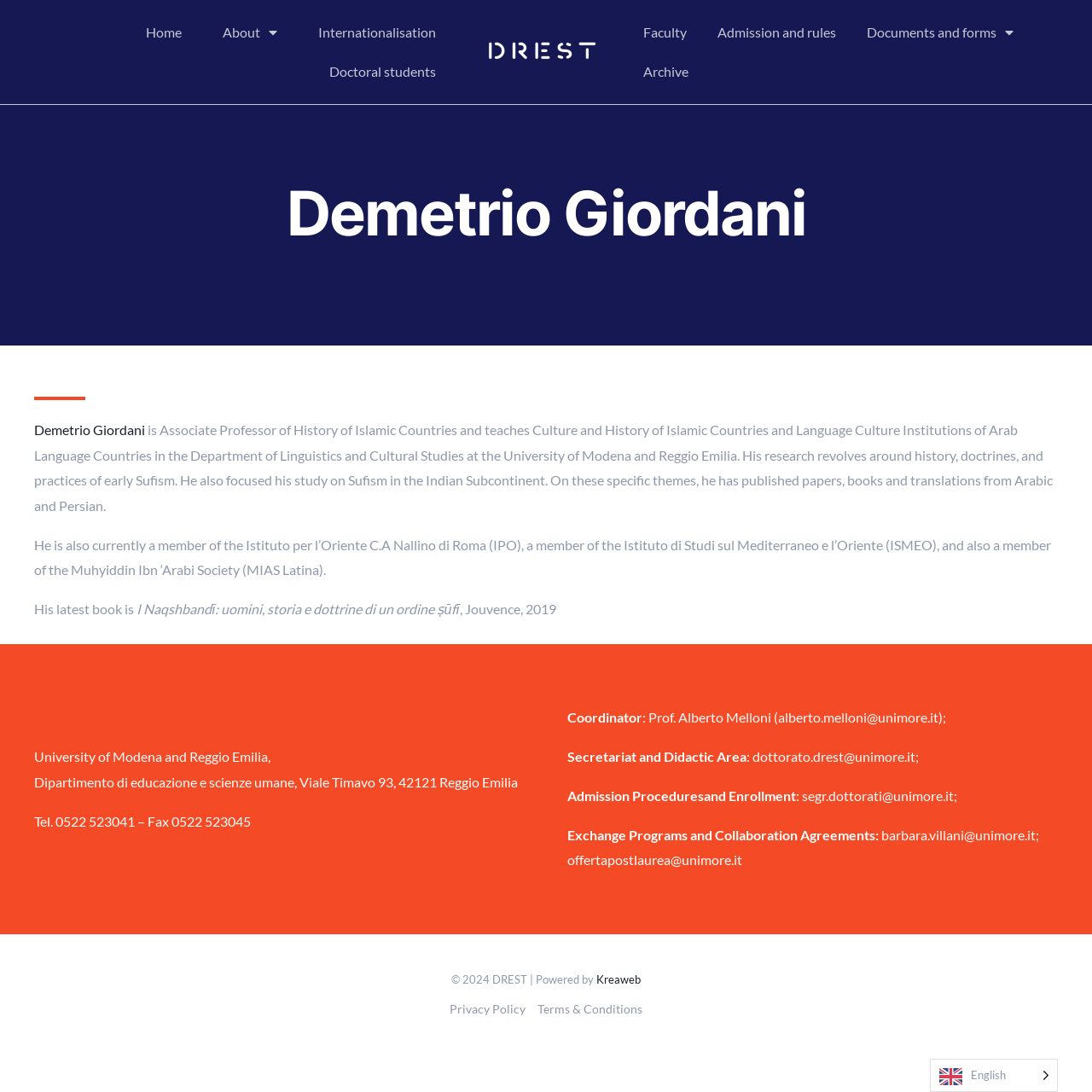Find the bounding box coordinates for the UI element that matches this description: "Terms & Conditions".

[0.487, 0.914, 0.588, 0.934]